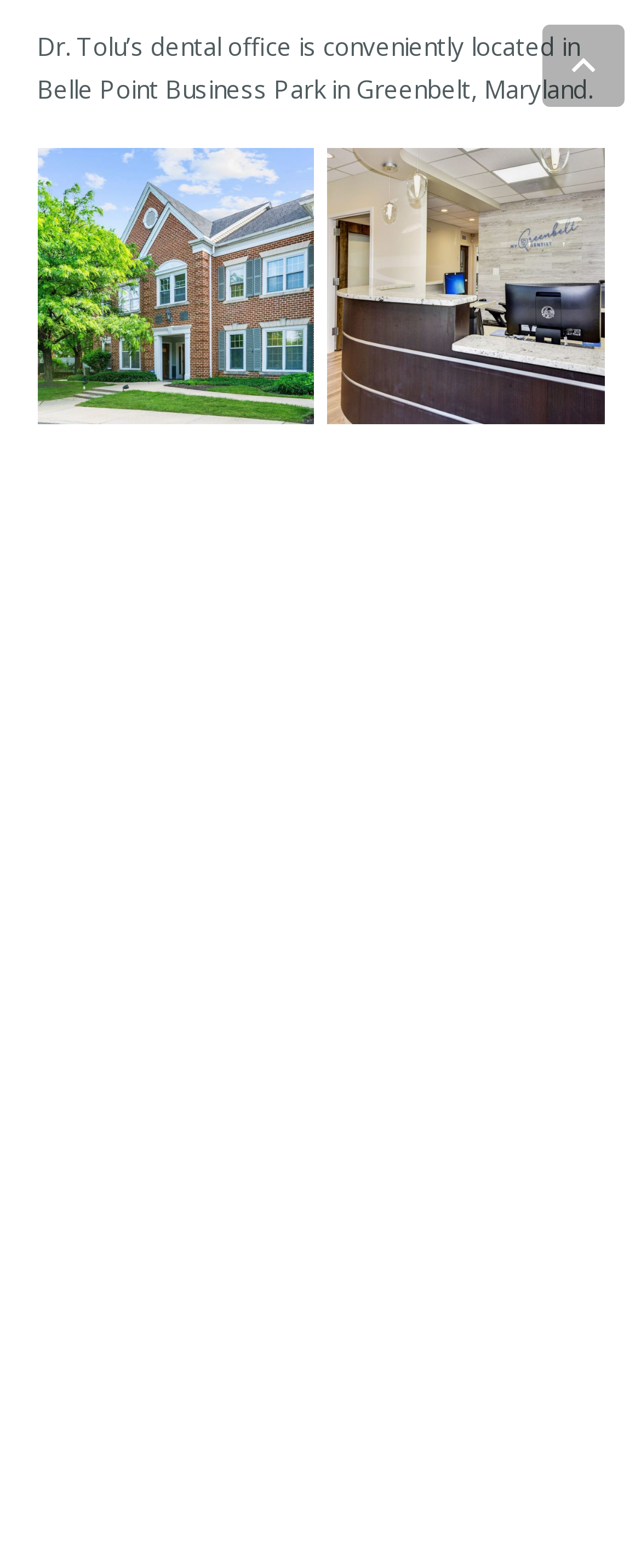Using a single word or phrase, answer the following question: 
What is the purpose of the button at the bottom of the webpage?

To go back to top